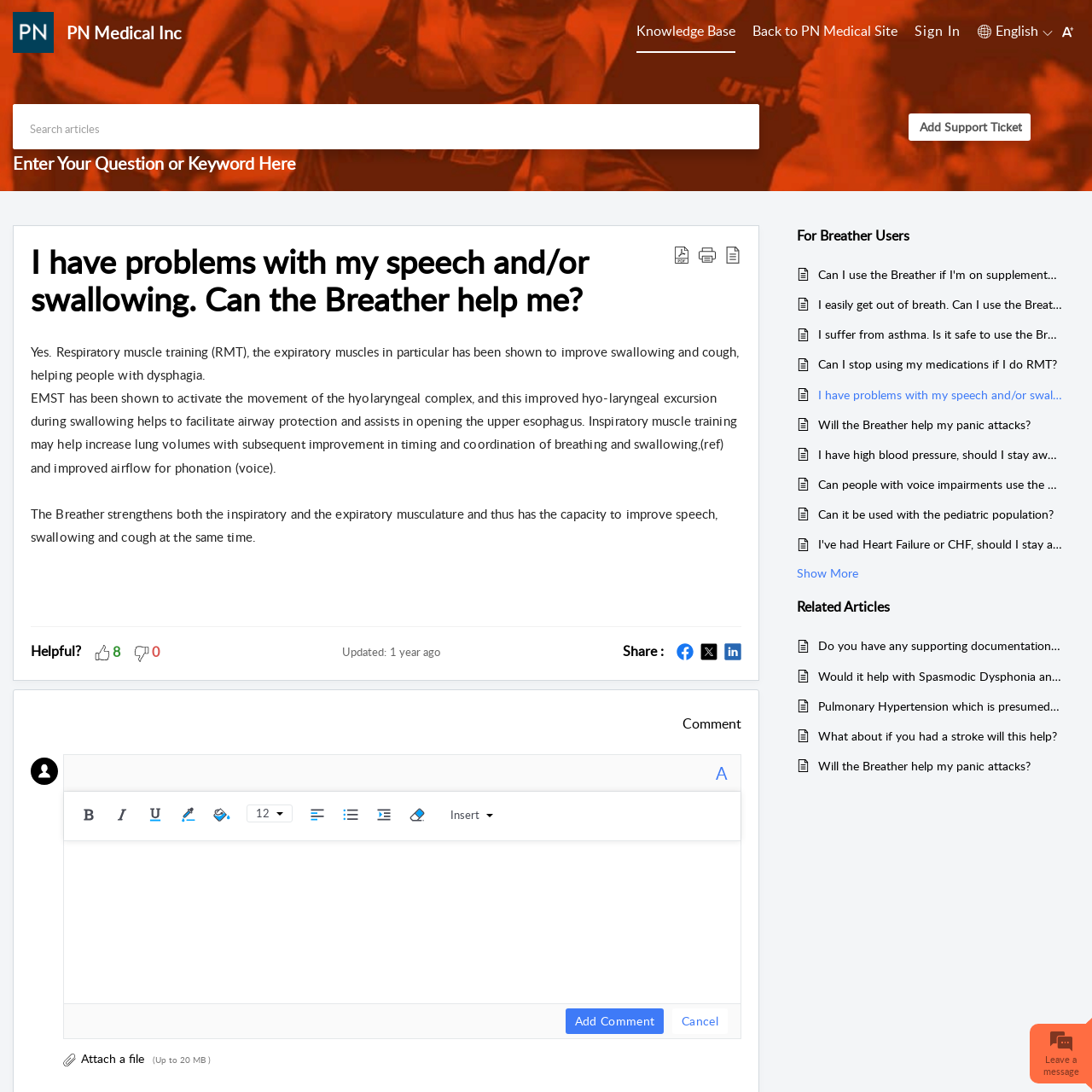What is the purpose of respiratory muscle training?
Please provide a detailed and thorough answer to the question.

According to the webpage, respiratory muscle training (RMT) has been shown to improve swallowing and cough, helping people with dysphagia. This is because RMT, particularly the expiratory muscles, can activate the movement of the hyolaryngeal complex, facilitating airway protection and opening the upper esophagus.